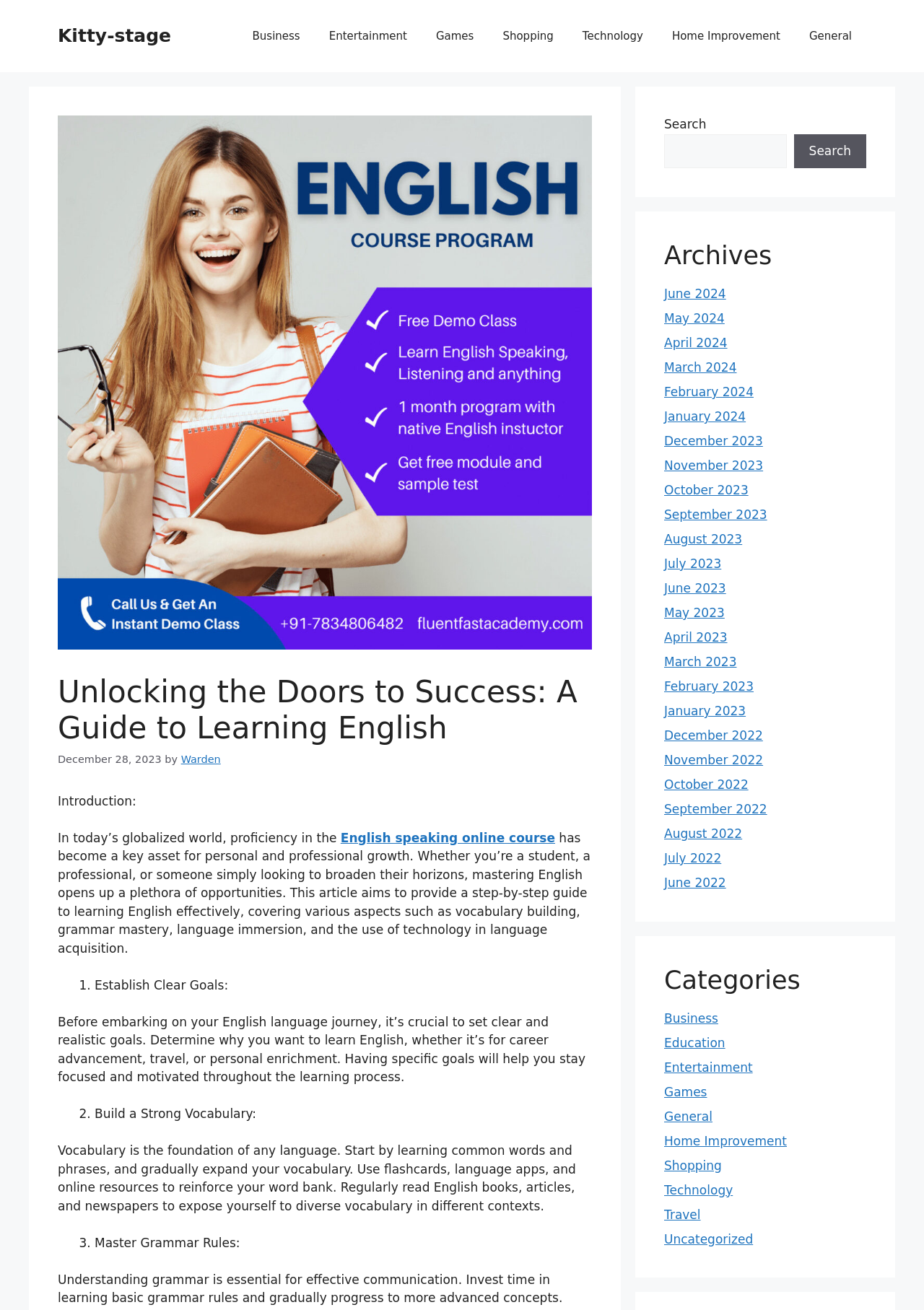What is the purpose of mastering English?
Please provide a single word or phrase based on the screenshot.

Personal and professional growth